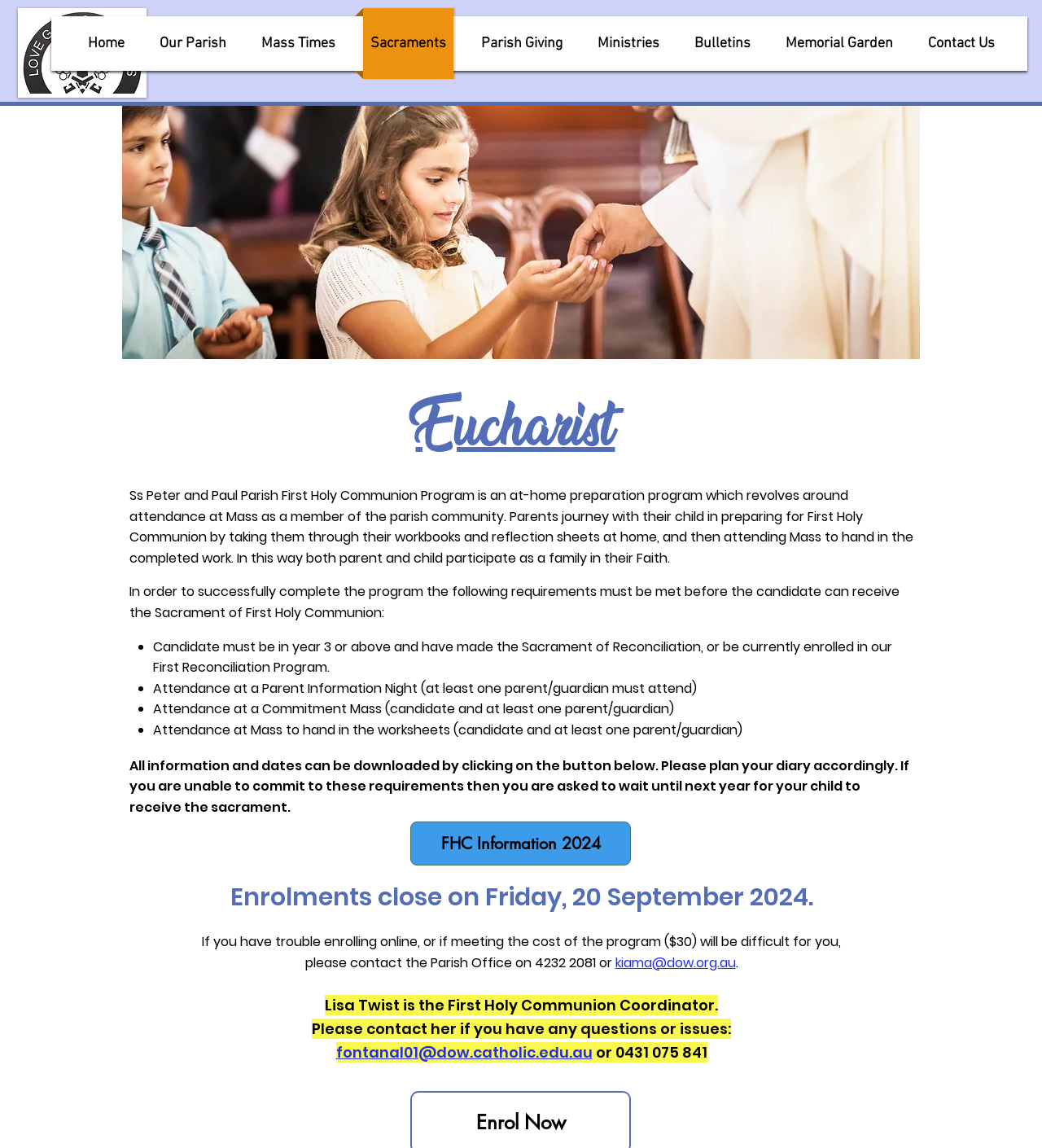Elaborate on the webpage's design and content in a detailed caption.

The webpage is about the Eucharist program at Kiama Catholic Parish. At the top left corner, there is a parish logo image, which is also a link. To the right of the logo, there is a navigation menu with links to various pages, including "Home", "Our Parish", "Mass Times", "Sacraments", and more.

Below the navigation menu, there is a large image of a church. Above the image, there is a heading that reads "Eucharist". The main content of the page is a description of the Ss Peter and Paul Parish First Holy Communion Program, which is an at-home preparation program that revolves around attendance at Mass.

The program's requirements are listed in a series of bullet points, including the candidate's age, attendance at a Parent Information Night, and attendance at a Commitment Mass. The text also mentions that all information and dates can be downloaded by clicking on a button below.

Further down the page, there are additional details about the program, including the closing date for enrolments and contact information for the Parish Office and the First Holy Communion Coordinator, Lisa Twist. There are also links to email addresses and a phone number for those who have questions or issues.

On the right side of the page, there is a link to "FHC Information 2024", which may provide more information about the program. Overall, the page provides detailed information about the Eucharist program at Kiama Catholic Parish and how to participate in it.